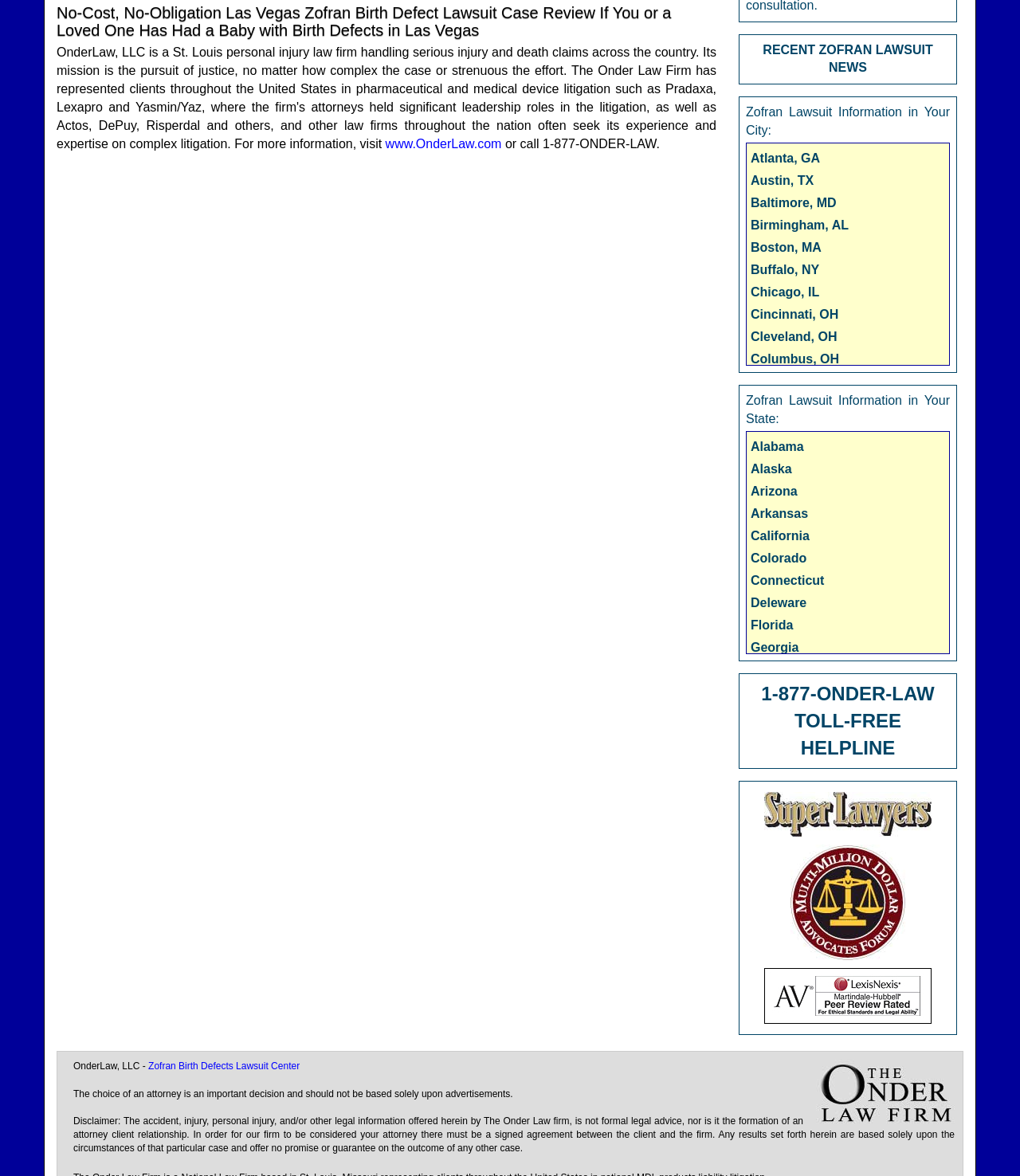Is there a link to lawsuit information for Washington D.C.?
With the help of the image, please provide a detailed response to the question.

After carefully examining the webpage, I did not find a link to lawsuit information for Washington D.C. The webpage only lists links to various states, but not to Washington D.C.